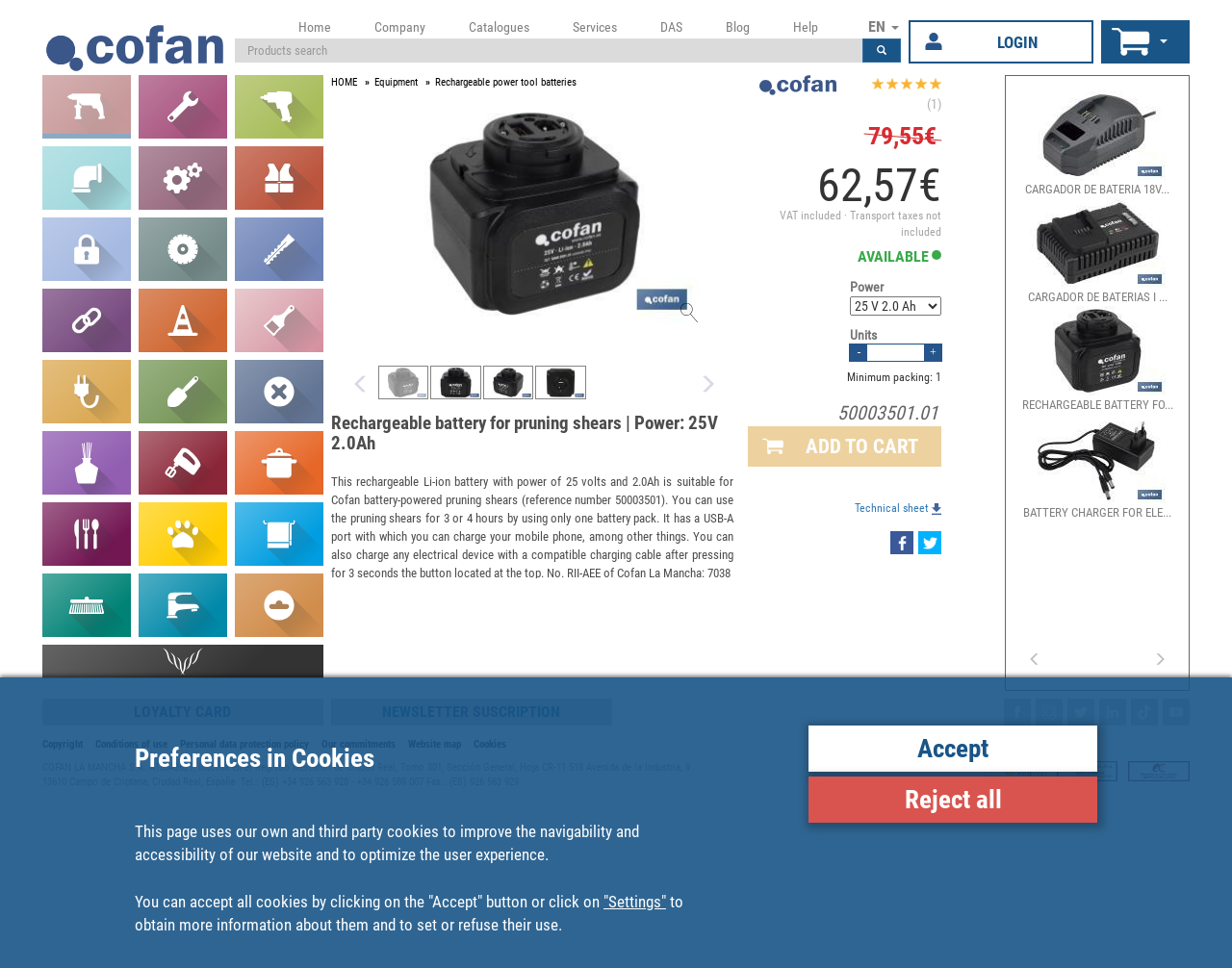Please identify the primary heading of the webpage and give its text content.

Rechargeable battery for pruning shears | Power: 25V 2.0Ah